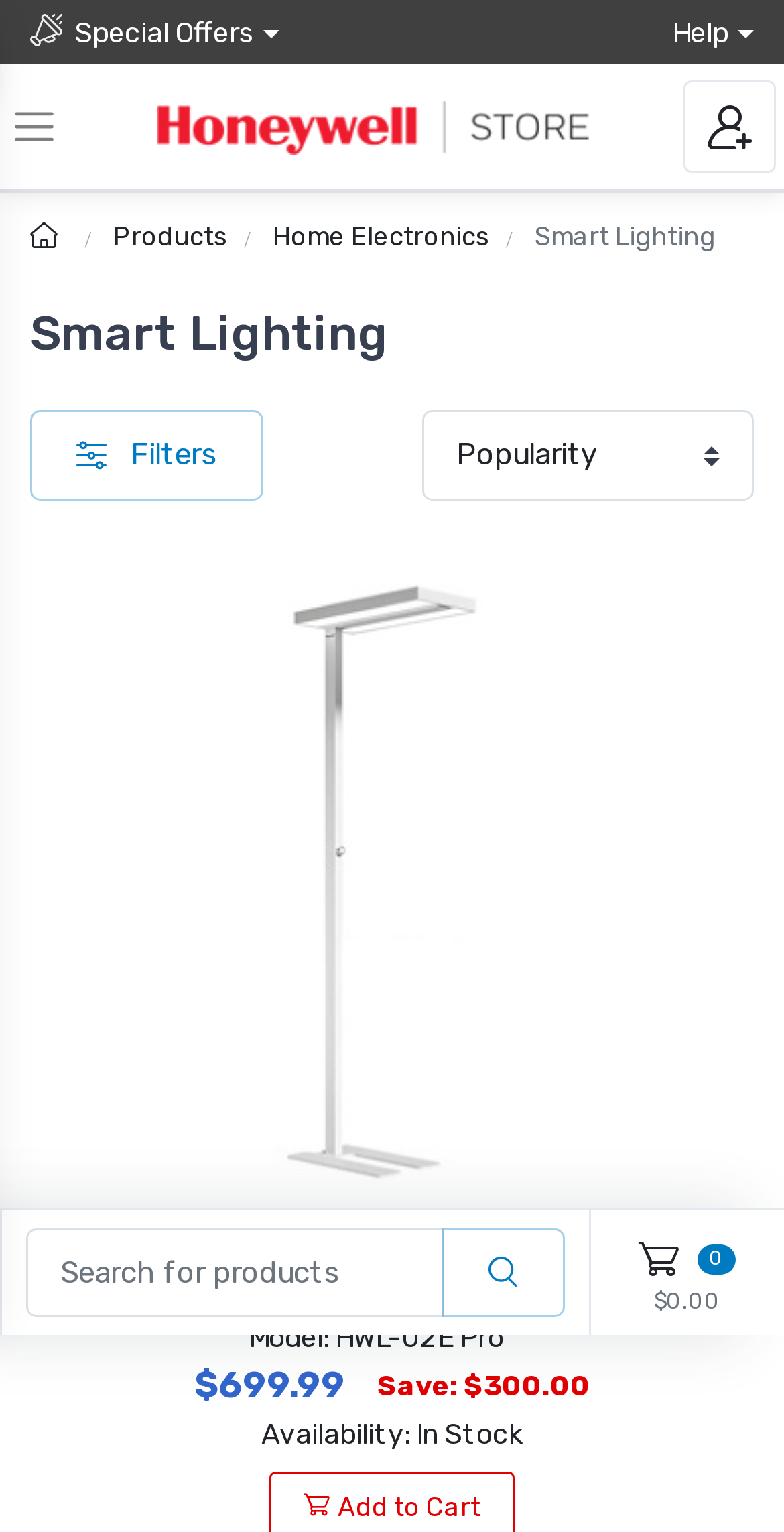Using the information from the screenshot, answer the following question thoroughly:
What is the price of the featured product?

I found the price of the product by looking at the StaticText element with the text '$699.99'. This element is located near the product description and image, indicating that it is the price of the product.